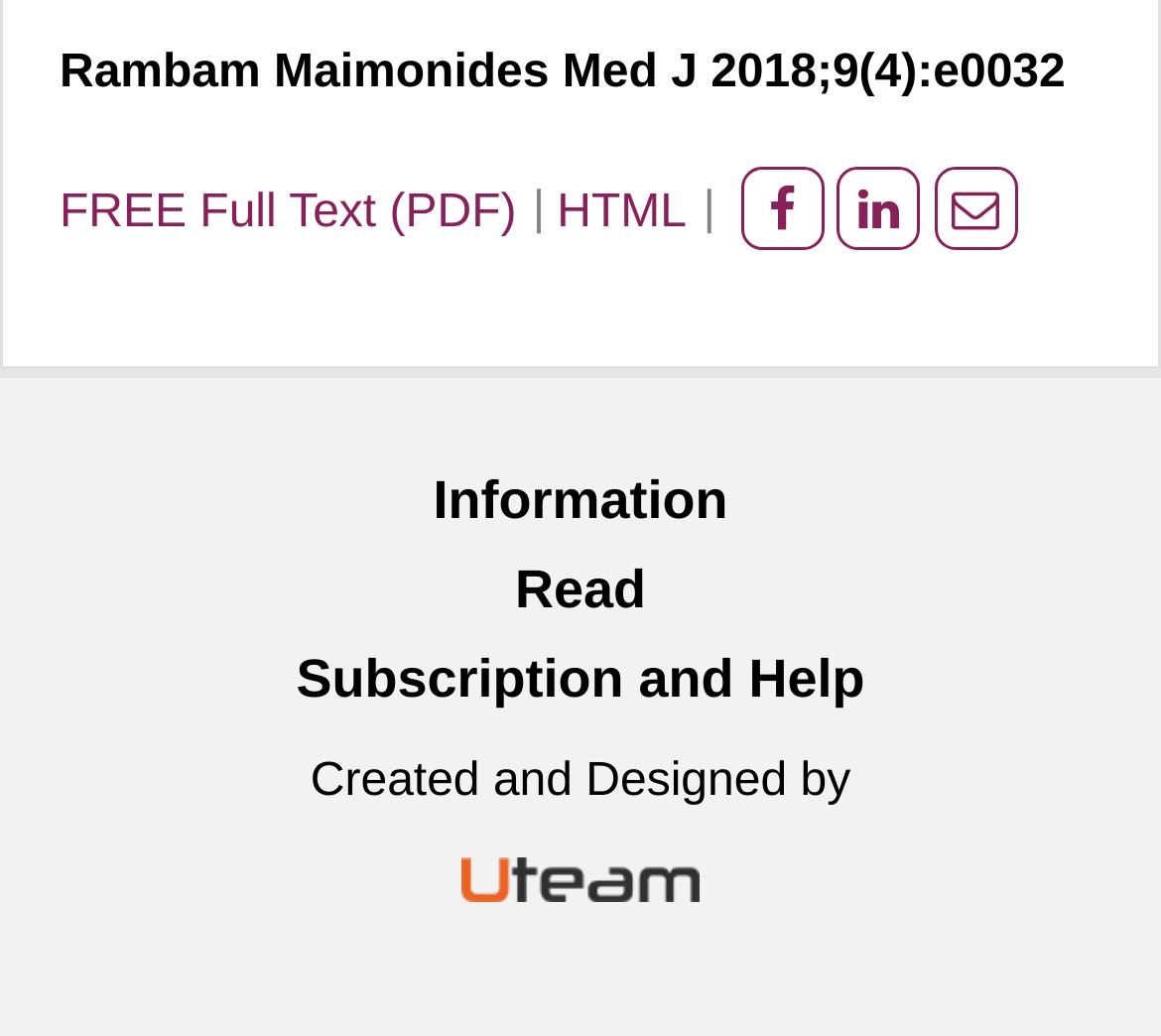Bounding box coordinates should be provided in the format (top-left x, top-left y, bottom-right x, bottom-right y) with all values between 0 and 1. Identify the bounding box for this UI element: parent_node: Created and Designed by

[0.397, 0.824, 0.603, 0.873]